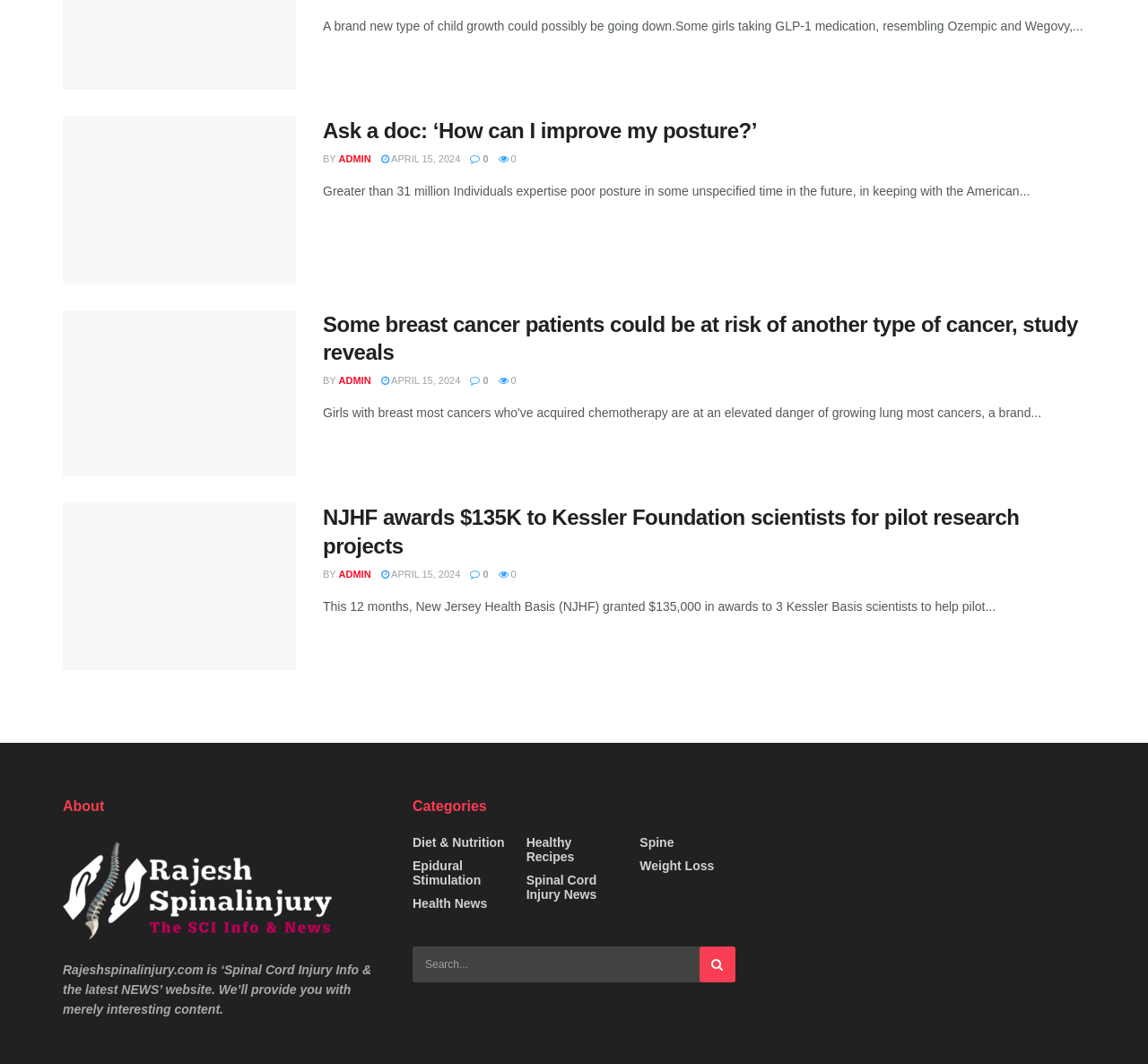What can be done on the website?
Answer the question based on the image using a single word or a brief phrase.

Search